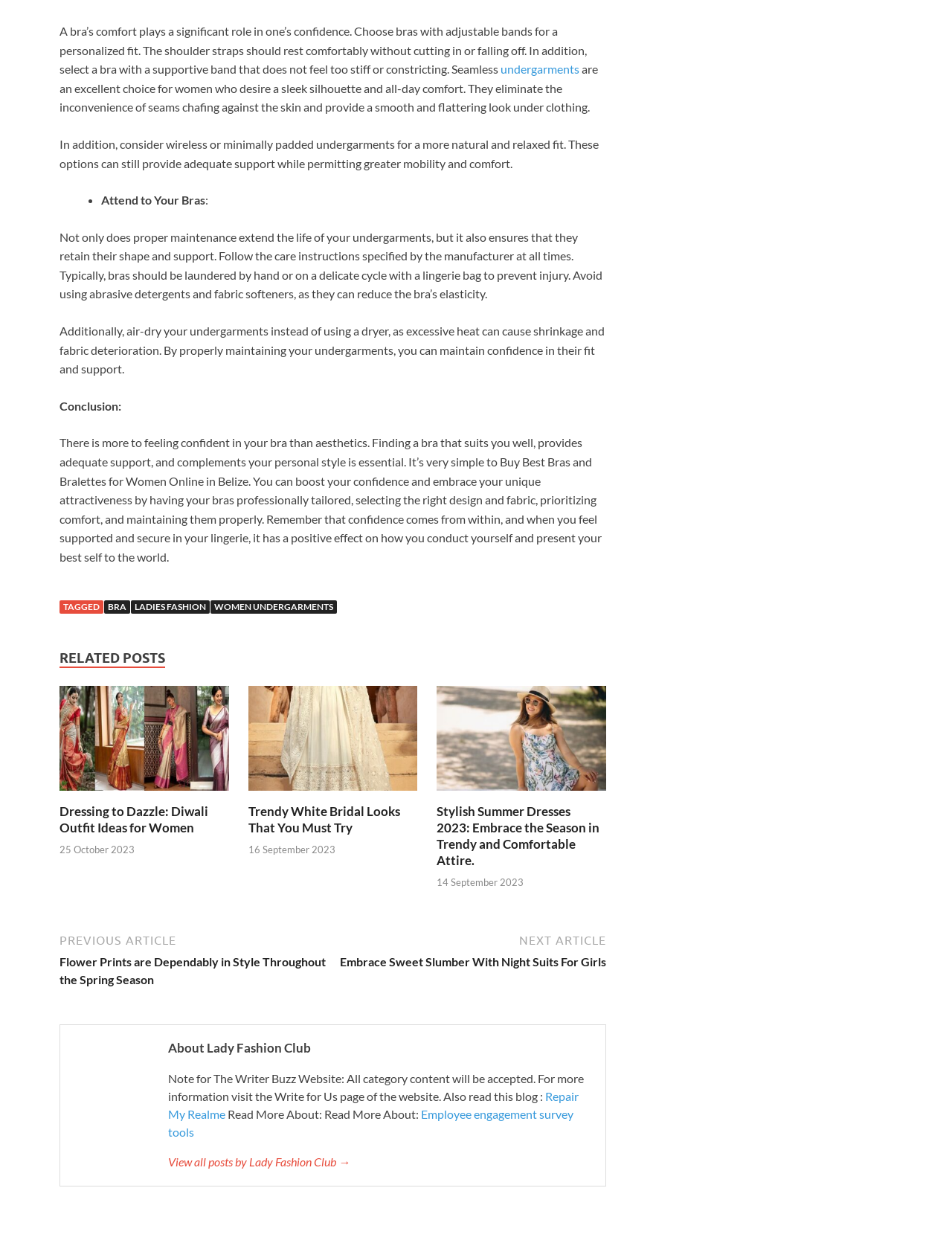Please reply to the following question with a single word or a short phrase:
What is the benefit of air-drying undergarments?

Prevents shrinkage and fabric deterioration